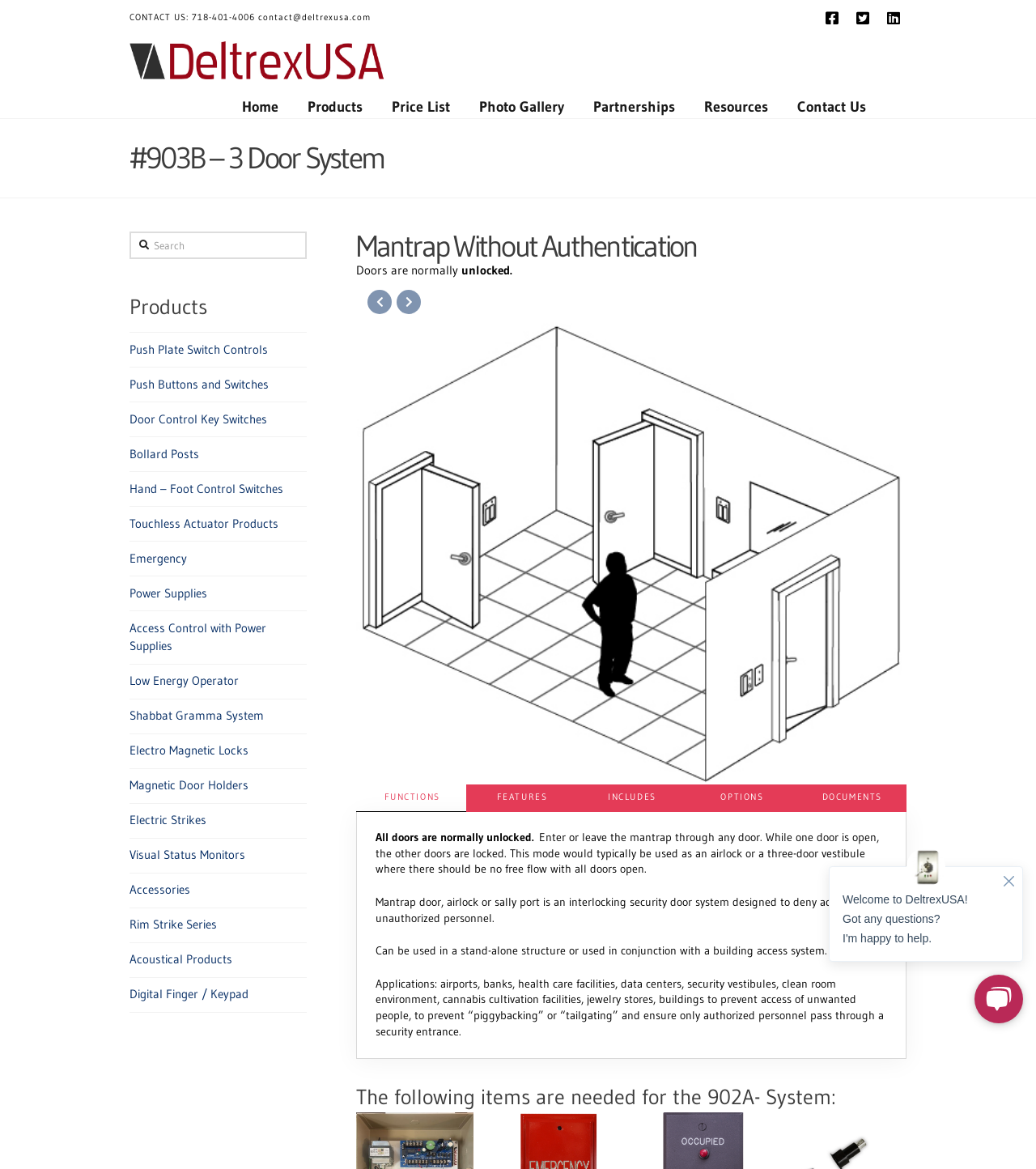Bounding box coordinates are specified in the format (top-left x, top-left y, bottom-right x, bottom-right y). All values are floating point numbers bounded between 0 and 1. Please provide the bounding box coordinate of the region this sentence describes: Photo Gallery

[0.448, 0.068, 0.559, 0.086]